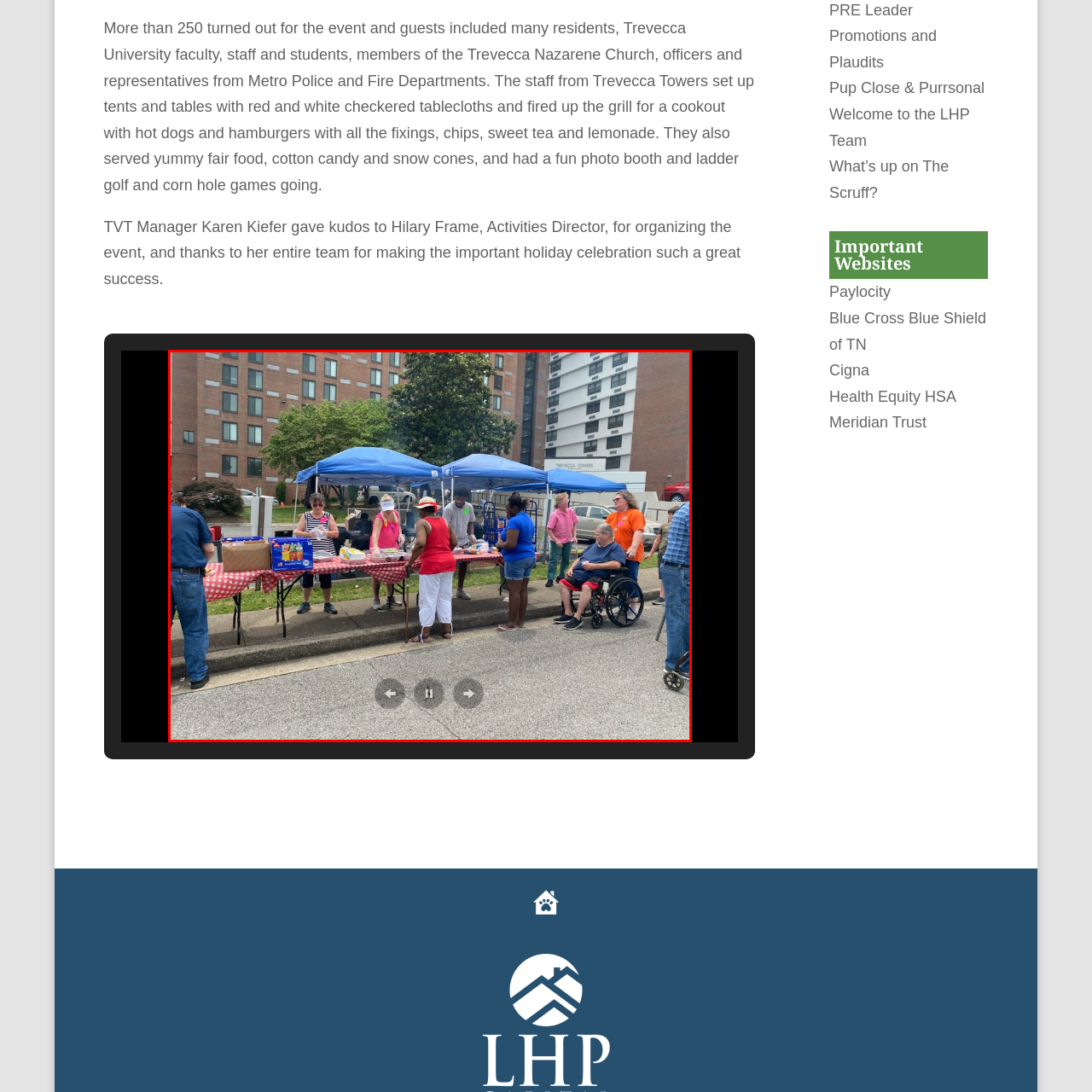Examine the section enclosed by the red box and give a brief answer to the question: Is the event inclusive of people with disabilities?

Yes